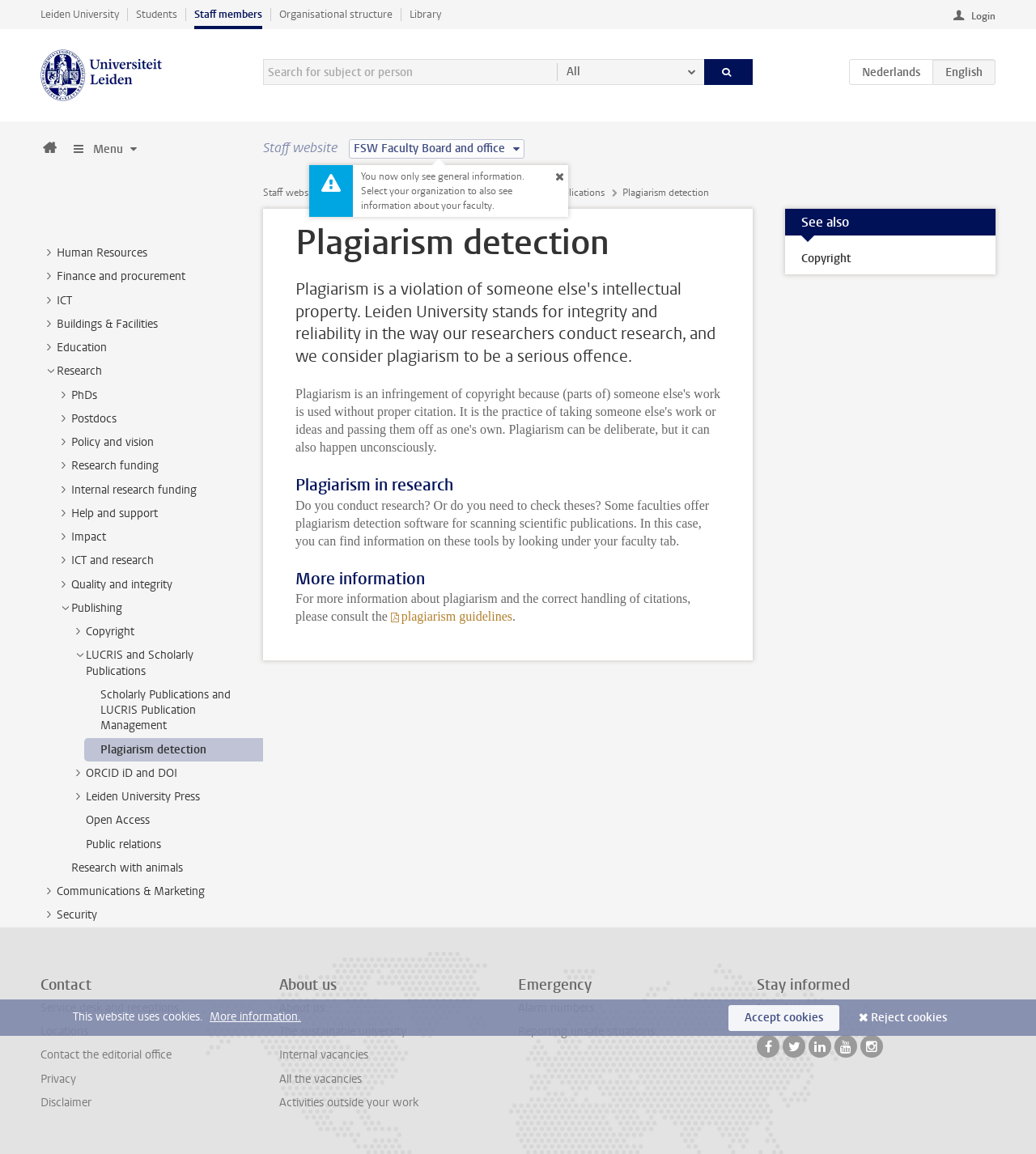Predict the bounding box for the UI component with the following description: "Research funding".

[0.069, 0.397, 0.153, 0.41]